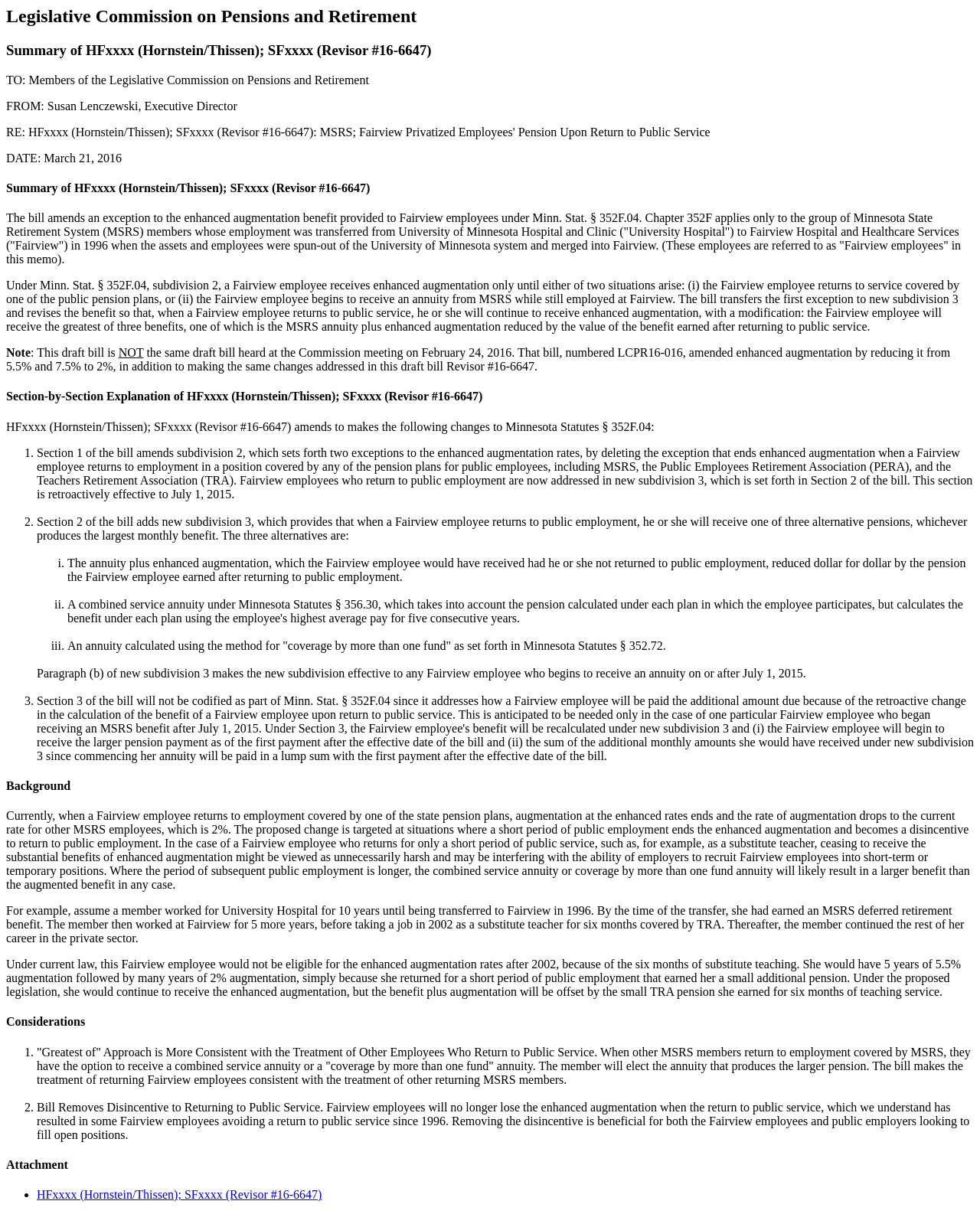Describe the entire webpage, focusing on both content and design.

The webpage appears to be a legislative document or a memo discussing a bill related to pensions and retirement. At the top of the page, there is a heading that reads "Legislative Commission on Pensions and Retirement" followed by a subheading that summarizes the bill being discussed.

Below the headings, there is a section that provides an introduction to the bill, including the date and the individuals involved in the legislation. This section is followed by a detailed summary of the bill, which explains the changes it makes to Minnesota Statutes § 352F.04.

The summary is divided into sections, each with its own heading, including "Summary of HFxxxx (Hornstein/Thissen); SFxxxx (Revisor #16-6647)", "Section-by-Section Explanation of HFxxxx (Hornstein/Thissen); SFxxxx (Revisor #16-6647)", "Background", "Considerations", and "Attachment". Each section provides a detailed explanation of the bill's provisions, including the changes it makes to the enhanced augmentation rates for Fairview employees and the effective dates of these changes.

Throughout the page, there are several static text elements that provide additional information and explanations, including notes and examples. There are also list markers and links to other documents, such as the bill itself.

The overall layout of the page is organized and easy to follow, with clear headings and concise text that summarizes the key points of the bill.